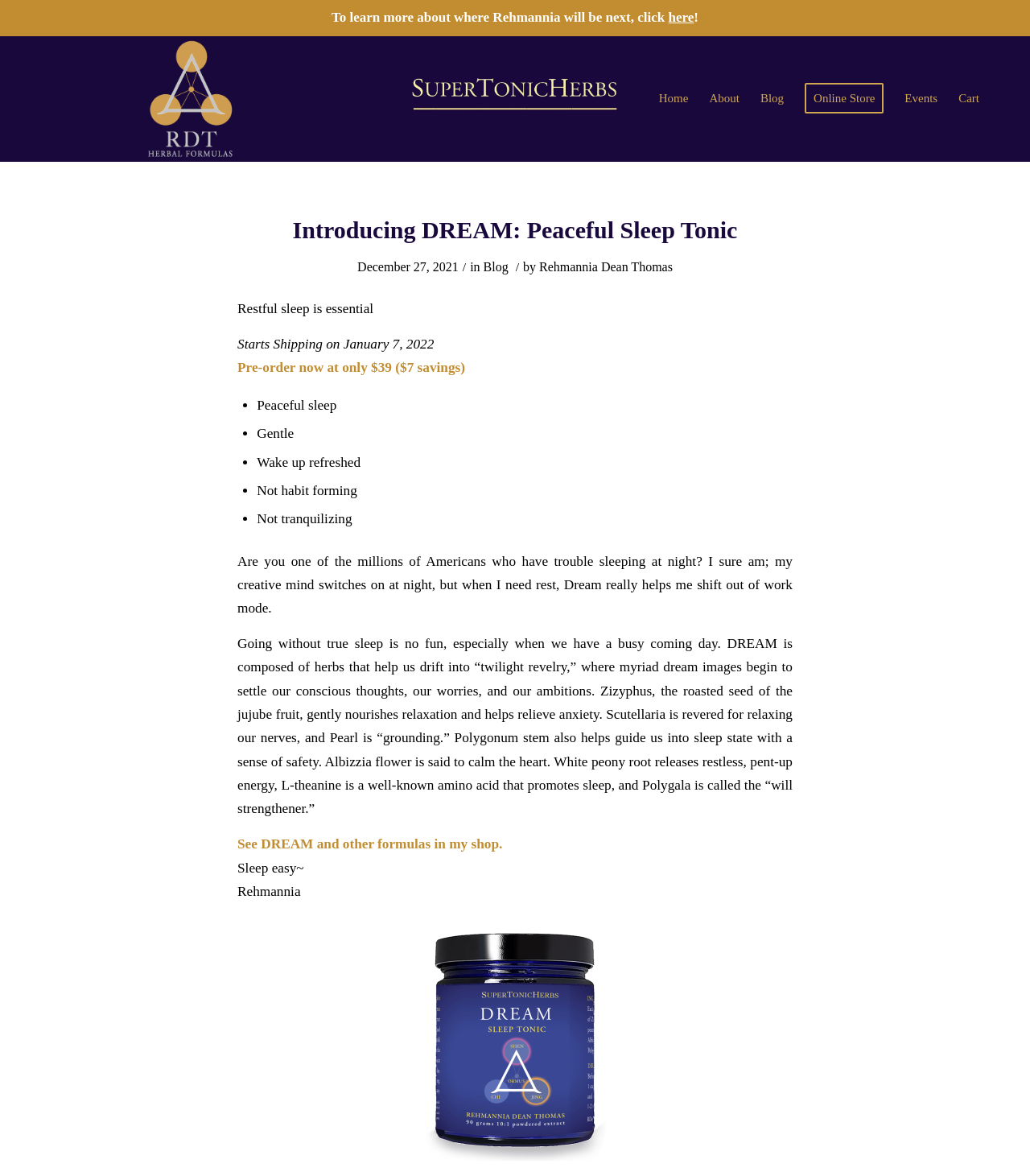Please specify the bounding box coordinates of the area that should be clicked to accomplish the following instruction: "Click to learn more about upcoming events". The coordinates should consist of four float numbers between 0 and 1, i.e., [left, top, right, bottom].

[0.629, 0.031, 0.678, 0.137]